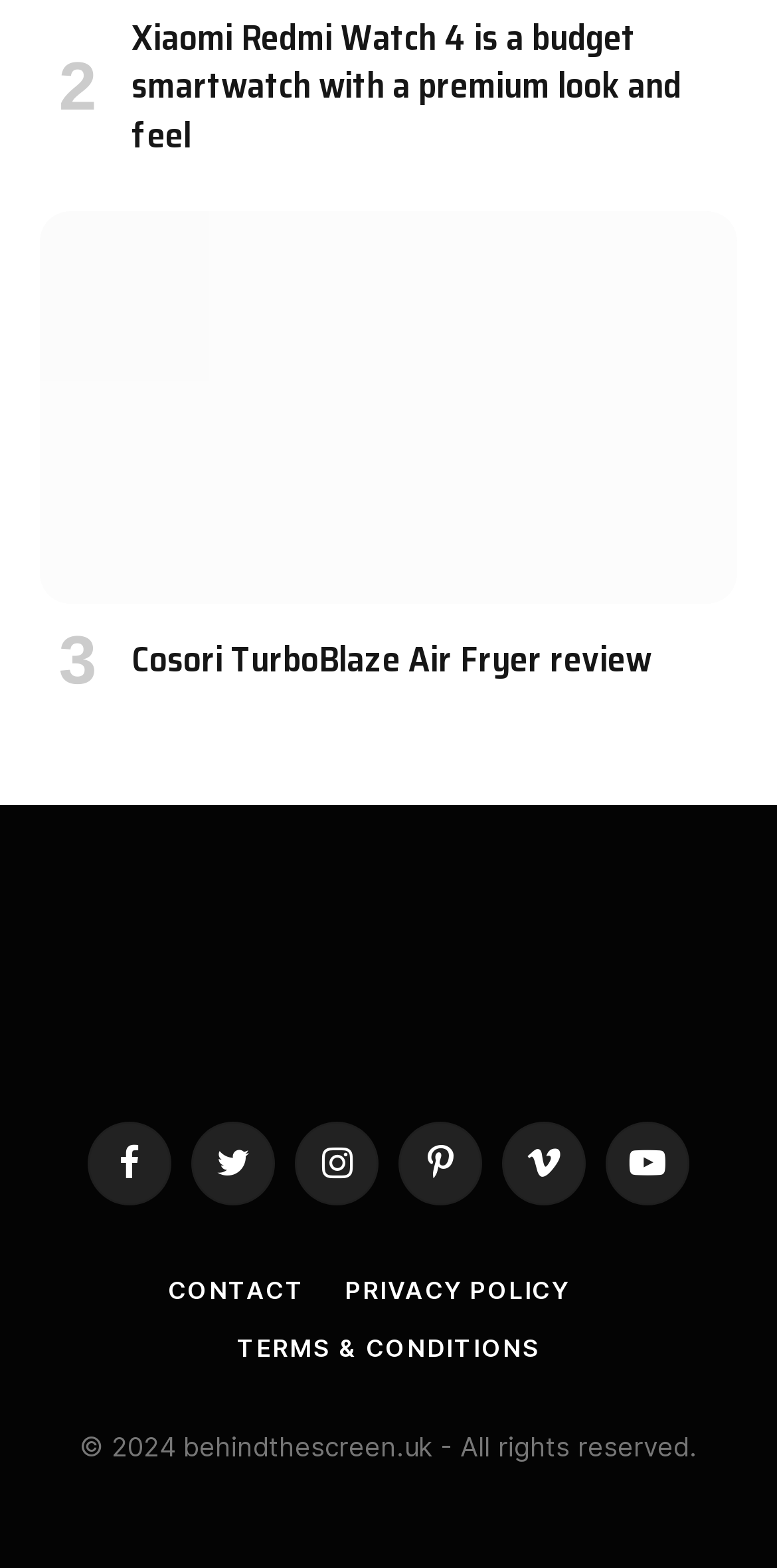Locate the bounding box coordinates of the clickable region necessary to complete the following instruction: "Read the terms and conditions". Provide the coordinates in the format of four float numbers between 0 and 1, i.e., [left, top, right, bottom].

[0.305, 0.85, 0.695, 0.869]